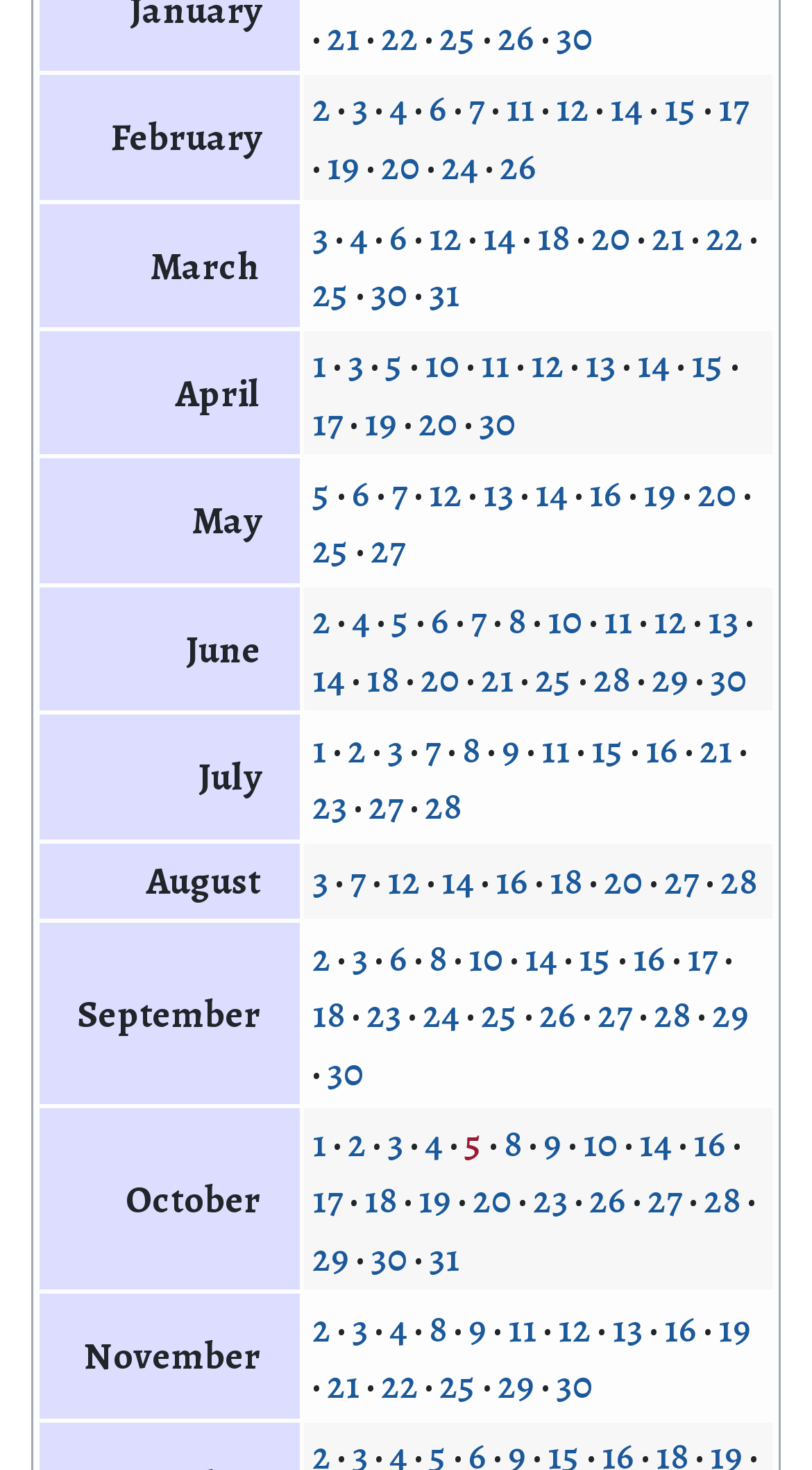Respond with a single word or phrase to the following question: What is the last day of June?

30